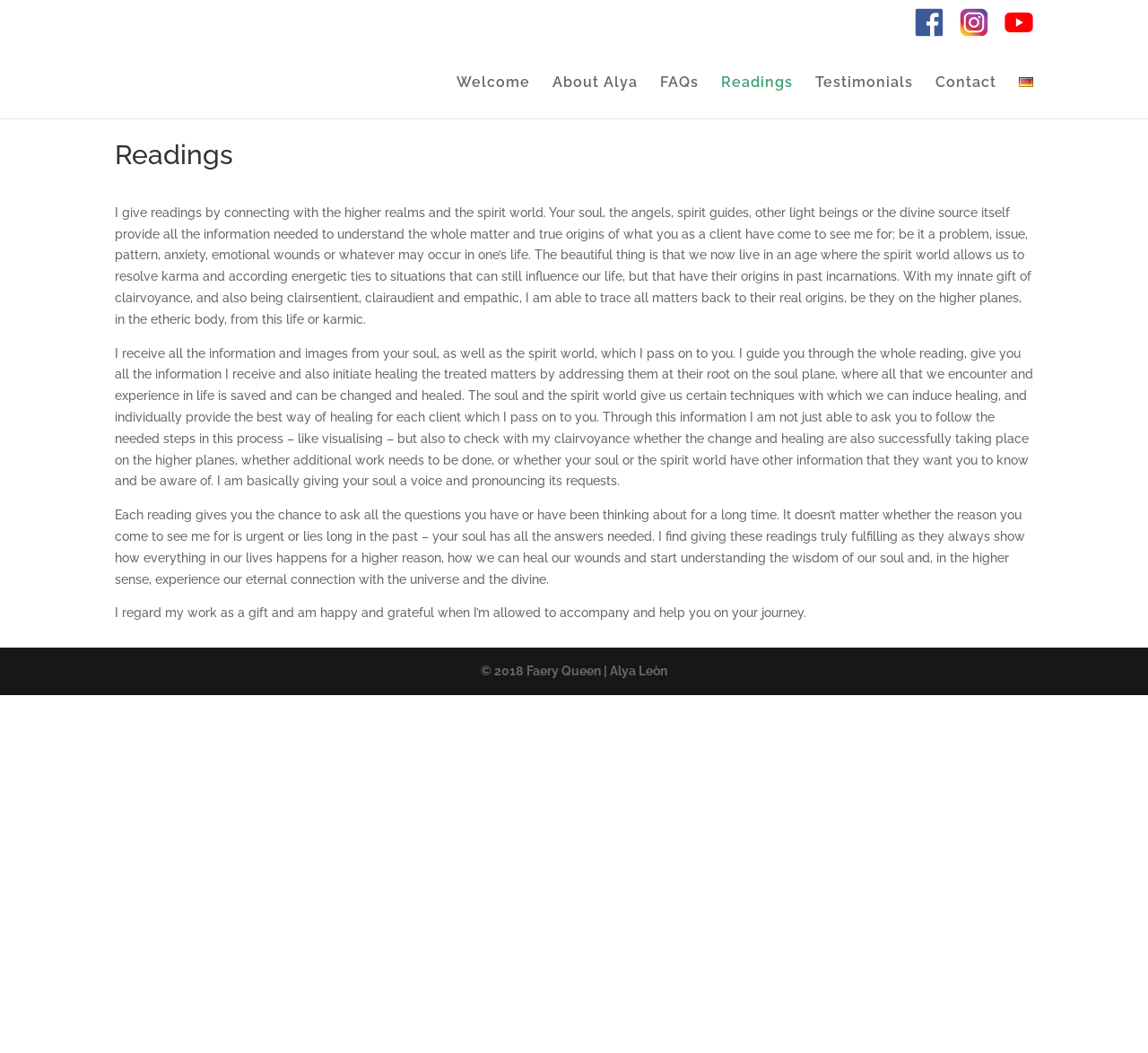How many links are in the top navigation bar?
Answer with a single word or phrase by referring to the visual content.

7